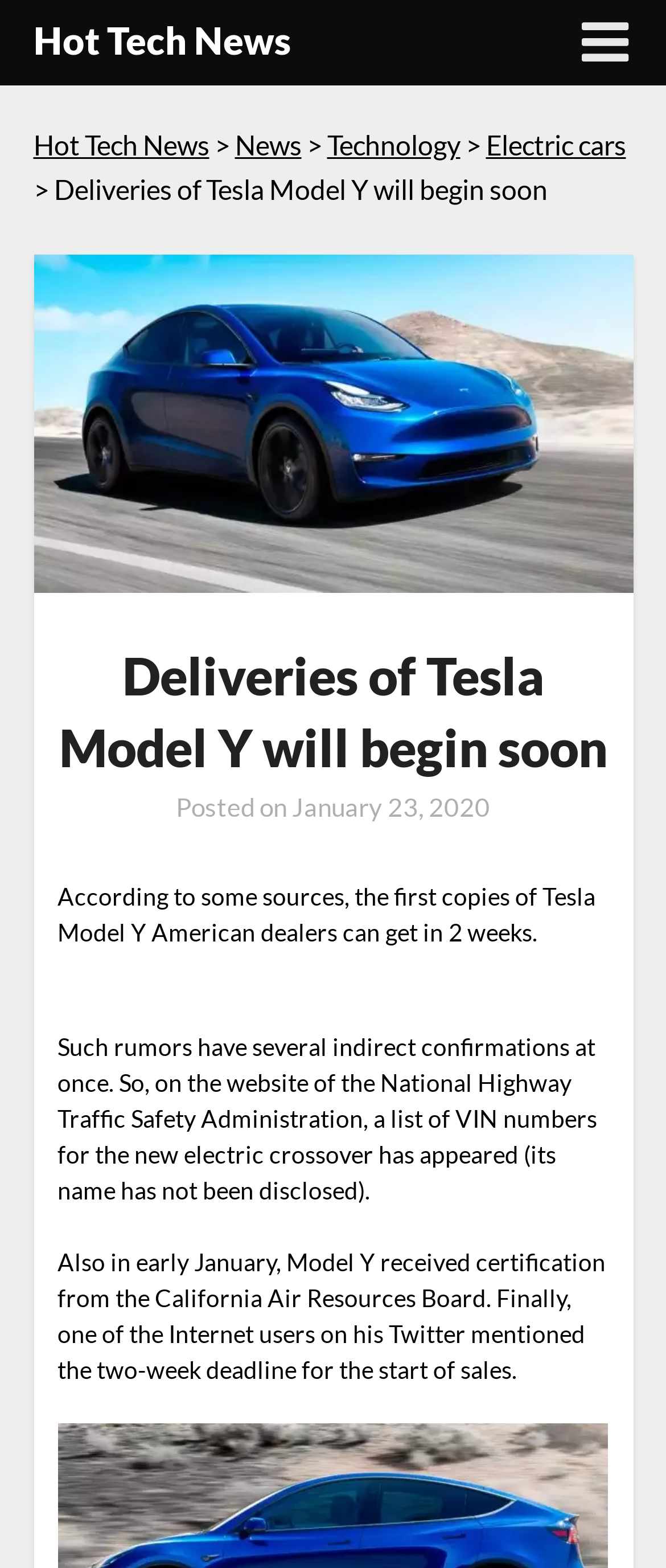Describe all significant elements and features of the webpage.

The webpage is about the news of Tesla Model Y deliveries starting soon. At the top, there is a navigation menu with links to "Hot Tech News", "News", "Technology", and "Electric cars". Below the navigation menu, there is a title "Deliveries of Tesla Model Y will begin soon" with an image on the left side. The title is also a heading, and below it, there is a posted date "January 23, 2020". 

The main content of the webpage is a news article, which is divided into three paragraphs. The first paragraph states that according to some sources, the first copies of Tesla Model Y will be available to American dealers in two weeks. The second paragraph explains that there are several indirect confirmations of this rumor, including a list of VIN numbers on the National Highway Traffic Safety Administration's website and certification from the California Air Resources Board. The third paragraph mentions a Twitter user who mentioned the two-week deadline for the start of sales.